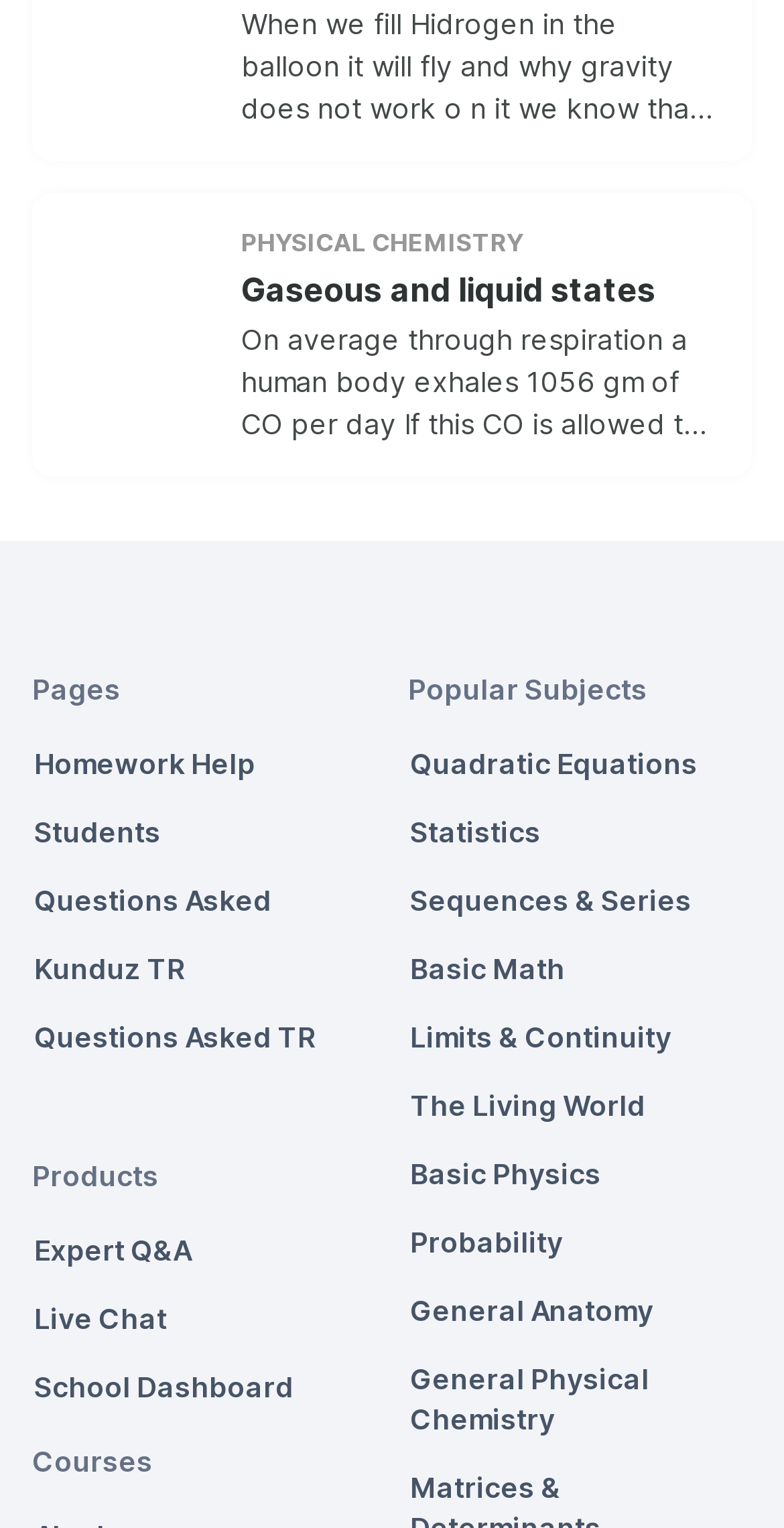Determine the bounding box coordinates of the region that needs to be clicked to achieve the task: "Click on 'Gaseous and liquid states'".

[0.308, 0.174, 0.918, 0.206]